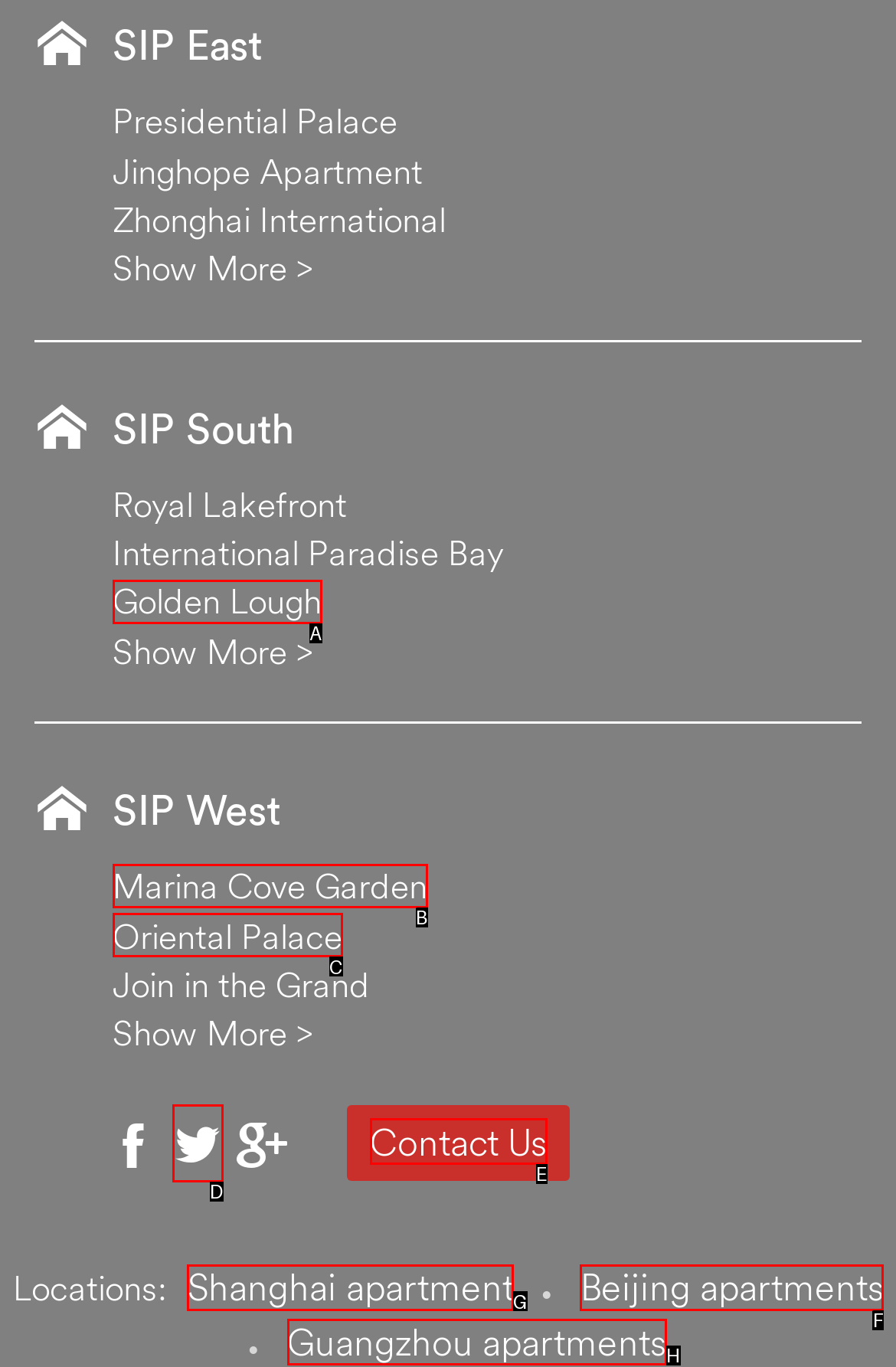Select the letter of the option that should be clicked to achieve the specified task: Browse Shanghai apartment. Respond with just the letter.

G